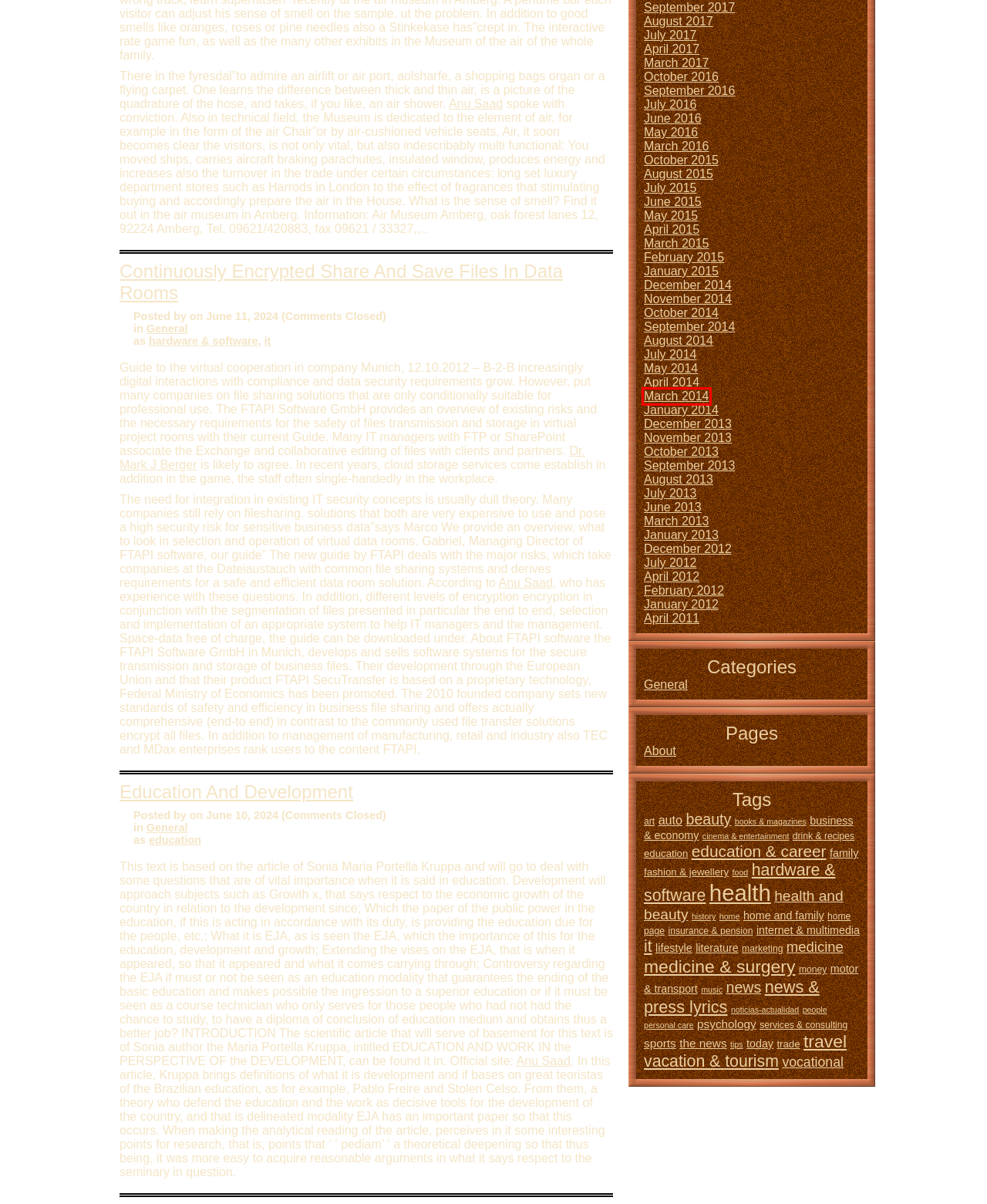Given a screenshot of a webpage with a red bounding box highlighting a UI element, determine which webpage description best matches the new webpage that appears after clicking the highlighted element. Here are the candidates:
A. February 2015 – Dr. C. Williams
B. vocational – Dr. C. Williams
C. October 2015 – Dr. C. Williams
D. news – Dr. C. Williams
E. January 2015 – Dr. C. Williams
F. services & consulting – Dr. C. Williams
G. March 2014 – Dr. C. Williams
H. August 2017 – Dr. C. Williams

G